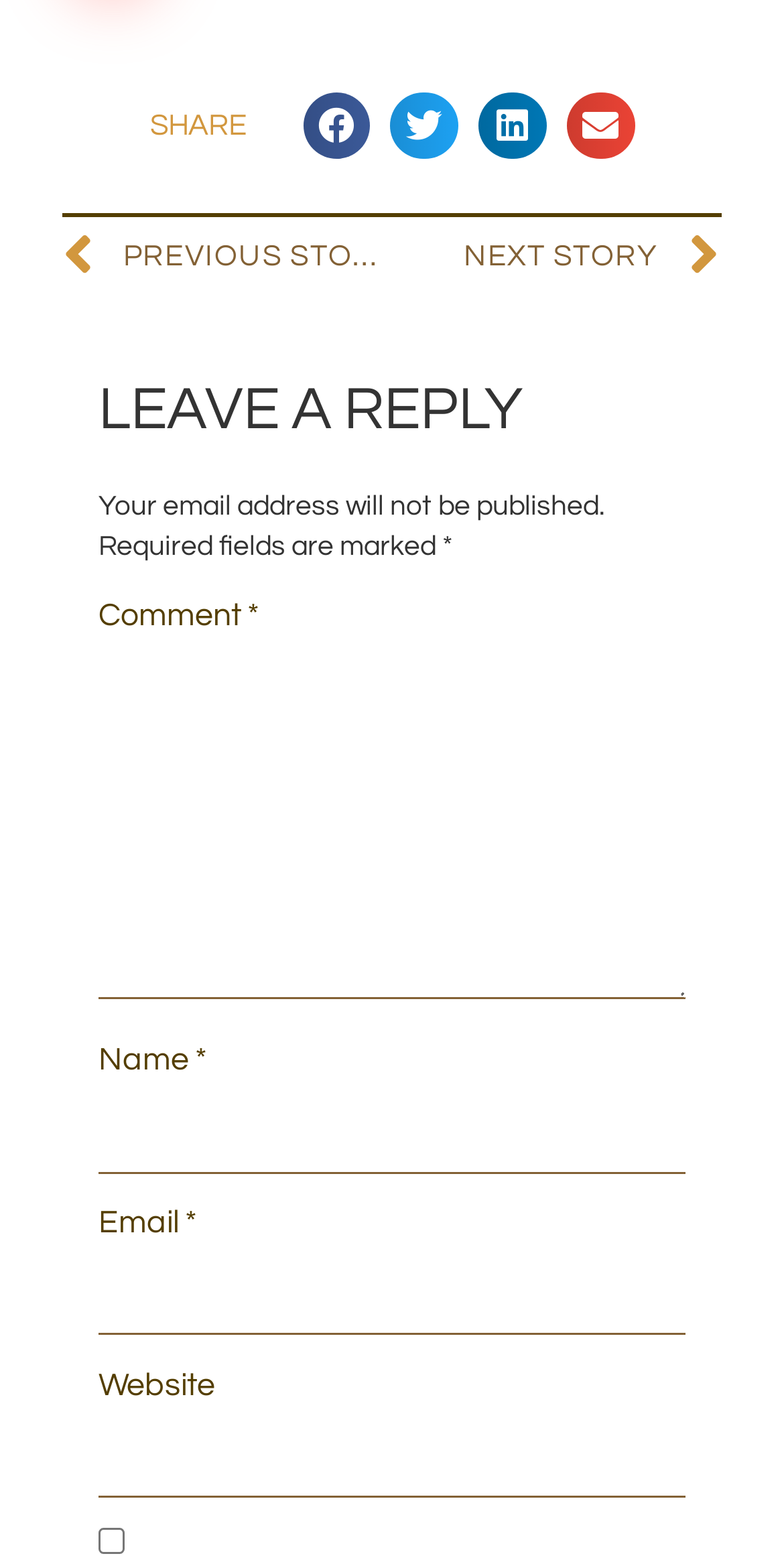Please identify the bounding box coordinates of the region to click in order to complete the task: "Go to next story". The coordinates must be four float numbers between 0 and 1, specified as [left, top, right, bottom].

[0.499, 0.145, 0.917, 0.184]